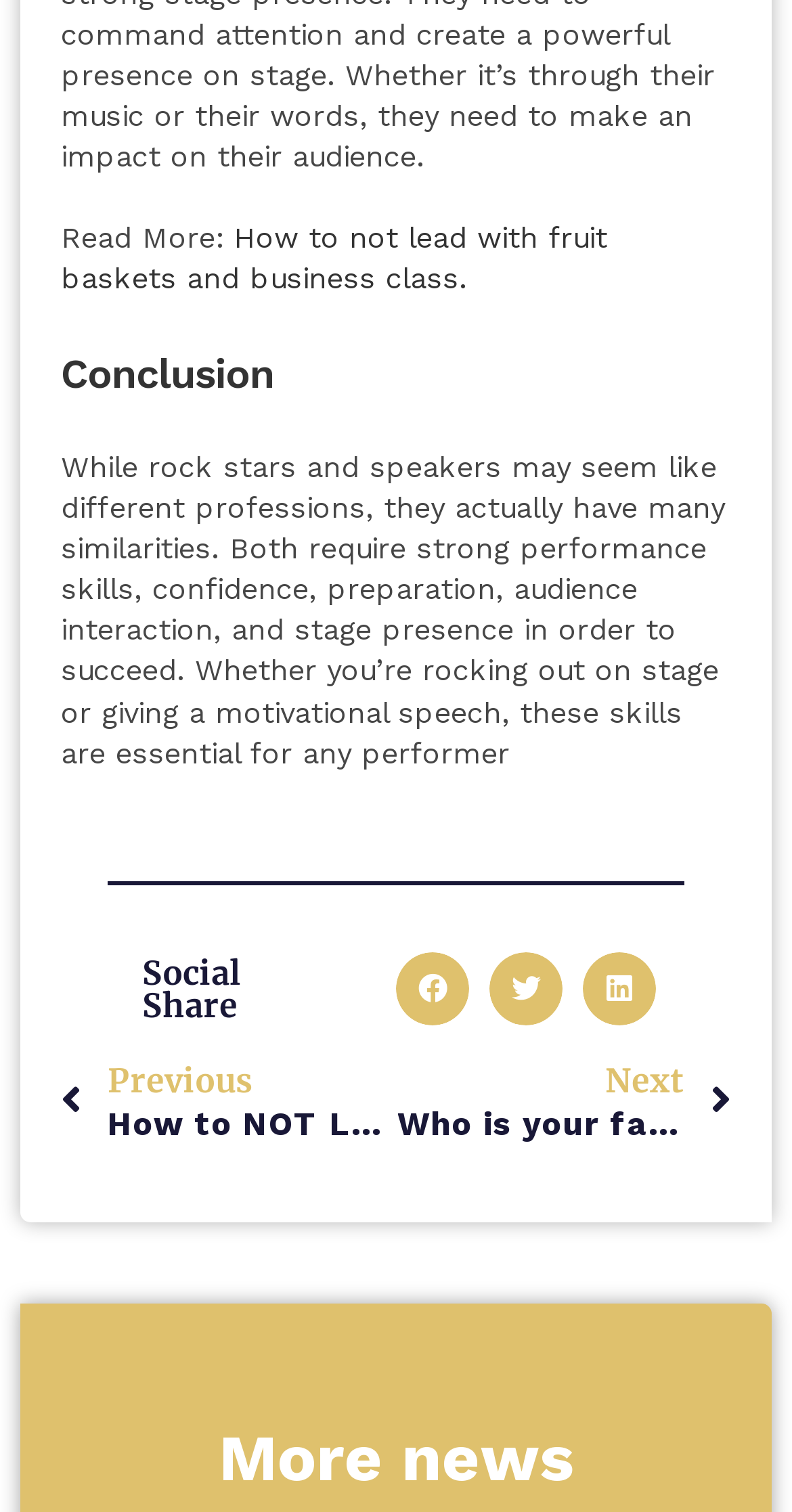Respond with a single word or phrase:
What is the title of the previous article?

How to NOT LEAD with FRUIT BASKETS and BUSINESS CLASS